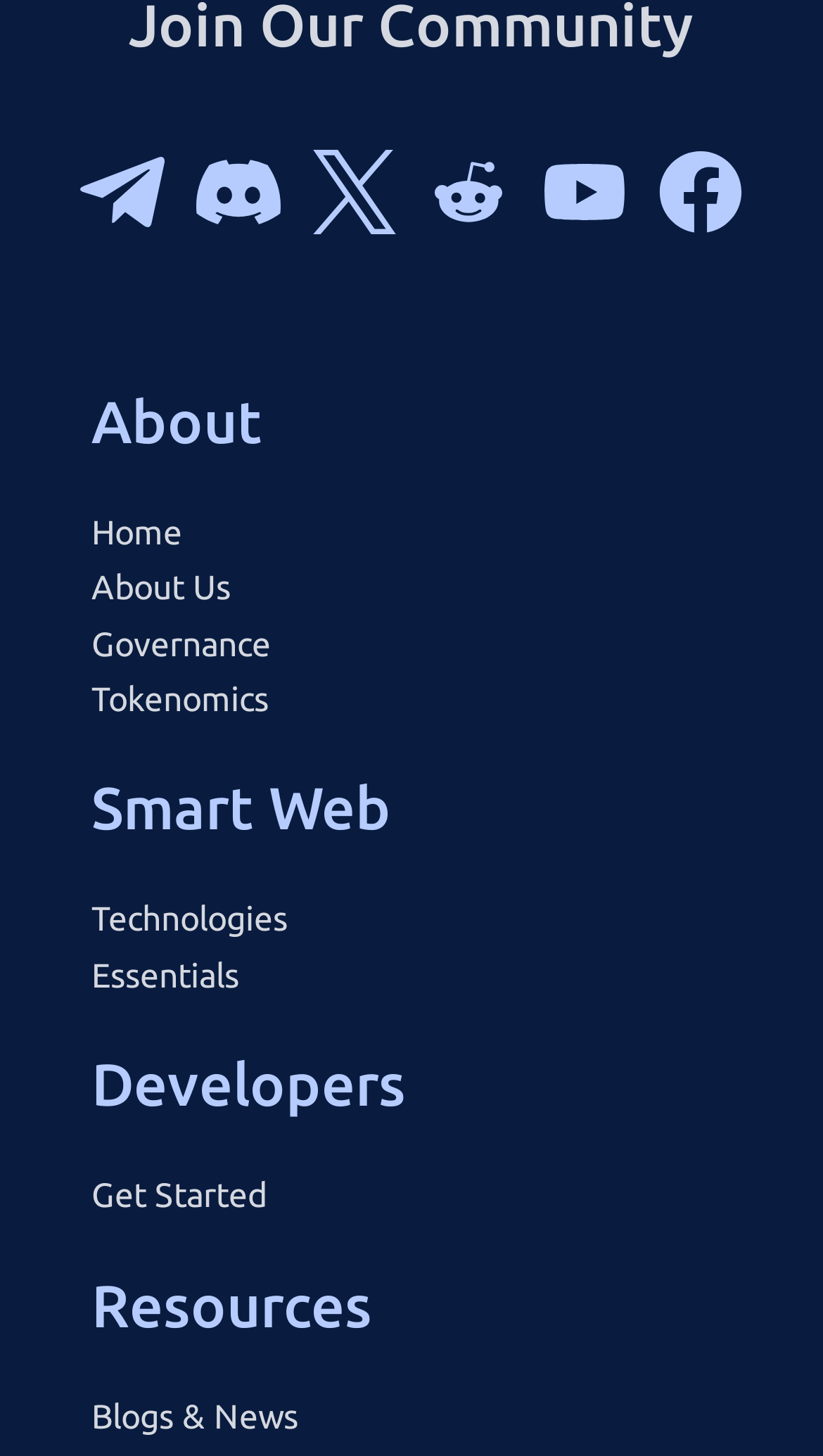Using the provided element description "Blogs & News", determine the bounding box coordinates of the UI element.

[0.111, 0.953, 0.889, 0.991]